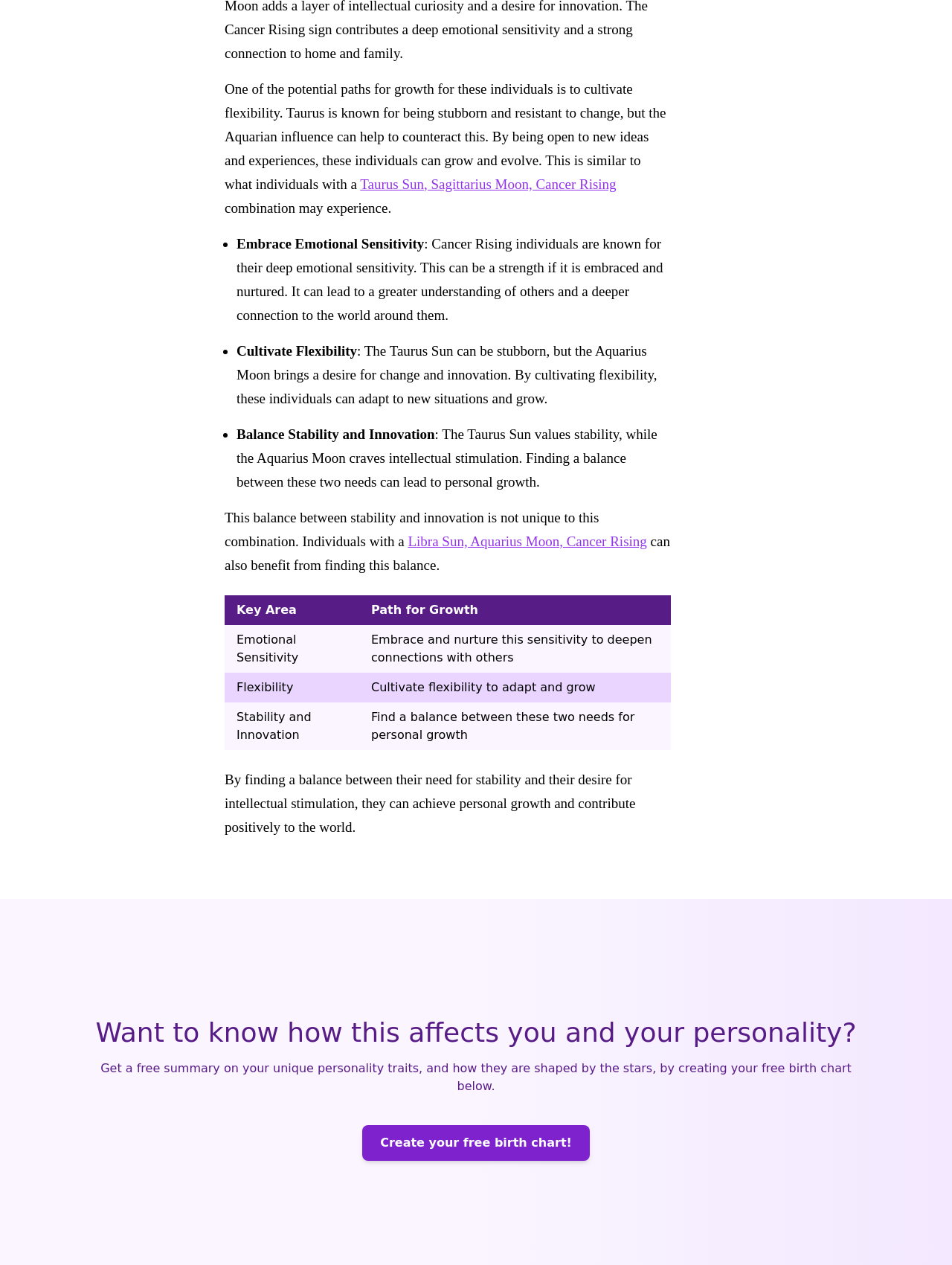Determine the bounding box coordinates of the area to click in order to meet this instruction: "Click the link to learn about Taurus Sun, Sagittarius Moon, Cancer Rising".

[0.378, 0.139, 0.647, 0.151]